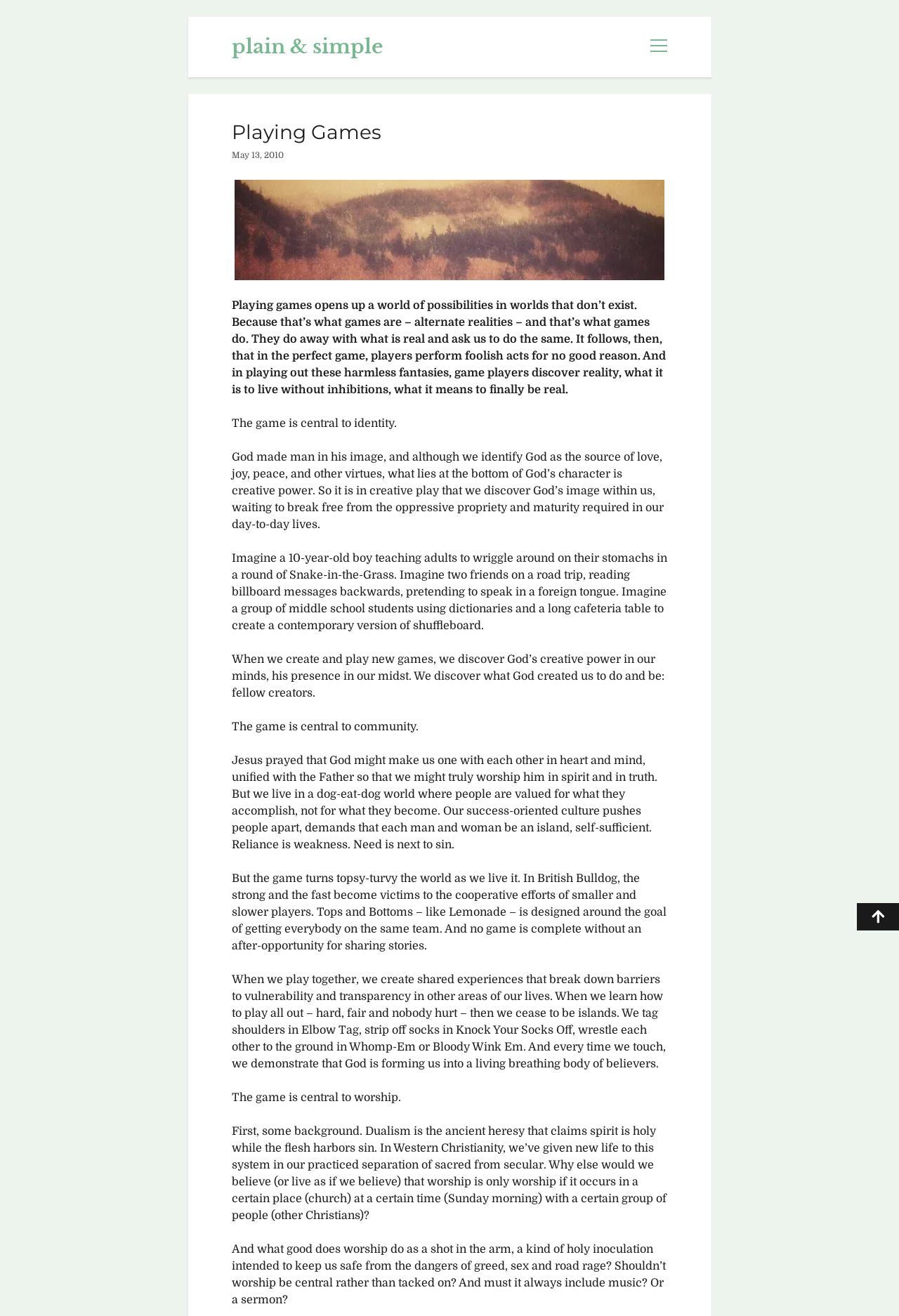Detail the webpage's structure and highlights in your description.

This webpage is about the importance of playing games in our lives. At the top, there is a header with the title "Playing Games – plain & simple" and a button to open a menu. Below the header, there is a section with links to different pages, including "HOME", "ABOUT", and "IMAGES". 

To the left of this section, there are social media links, including Twitter, Facebook, Instagram, and more. These links are represented by icons. 

The main content of the webpage is a long article that discusses how playing games can help us discover our true selves and connect with others. The article is divided into three sections: "The game is central to identity", "The game is central to community", and "The game is central to worship". Each section explores how playing games can help us tap into our creative power, build connections with others, and worship in a more authentic way. 

The article is written in a conversational tone and includes several anecdotes and examples to illustrate its points. There are no images in the main content area, but there is a small image above the article with the number "06" on it. 

At the very bottom of the page, there is a button that allows users to scroll back to the top of the page.